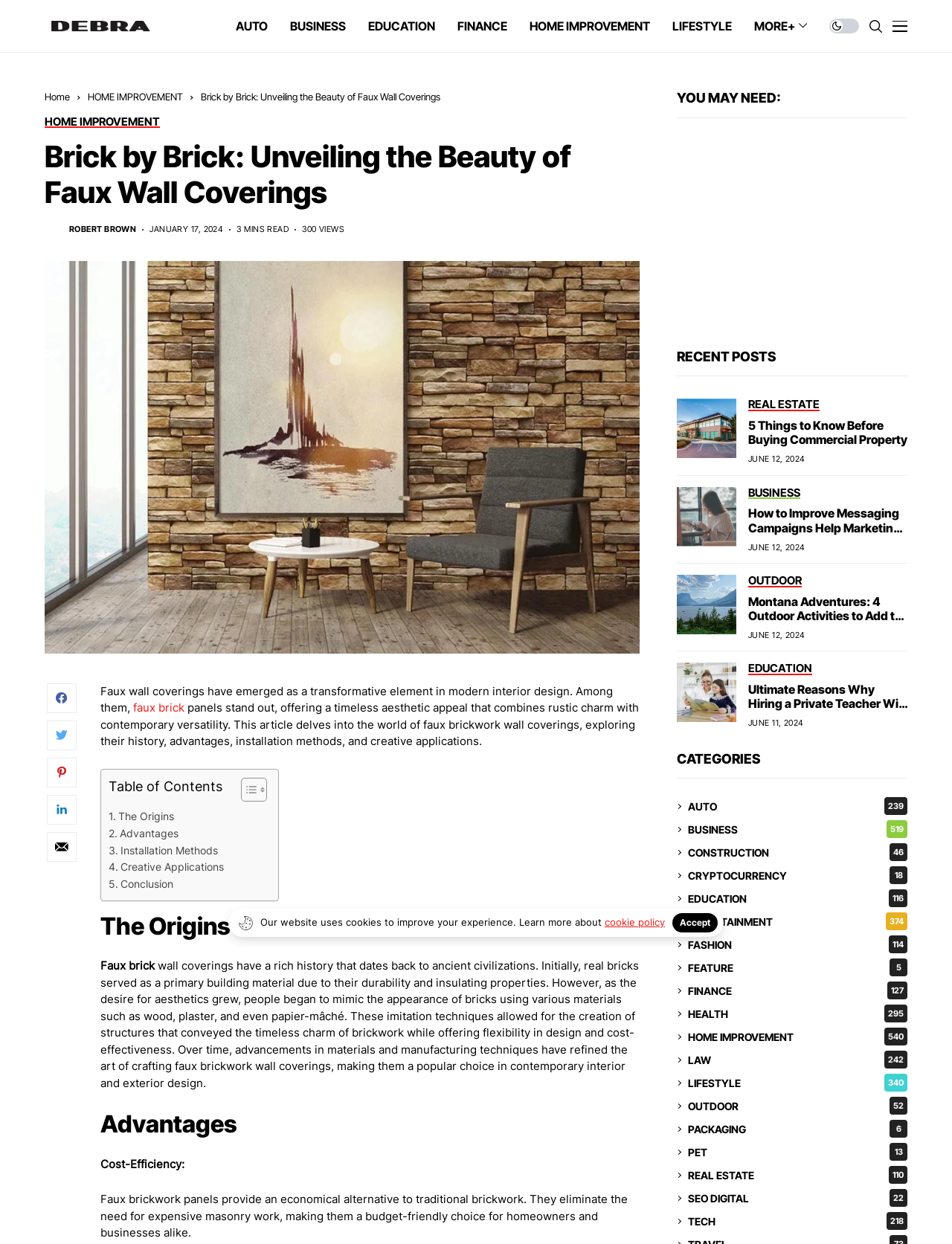Could you locate the bounding box coordinates for the section that should be clicked to accomplish this task: "View the 'Table of Contents'".

[0.114, 0.625, 0.277, 0.65]